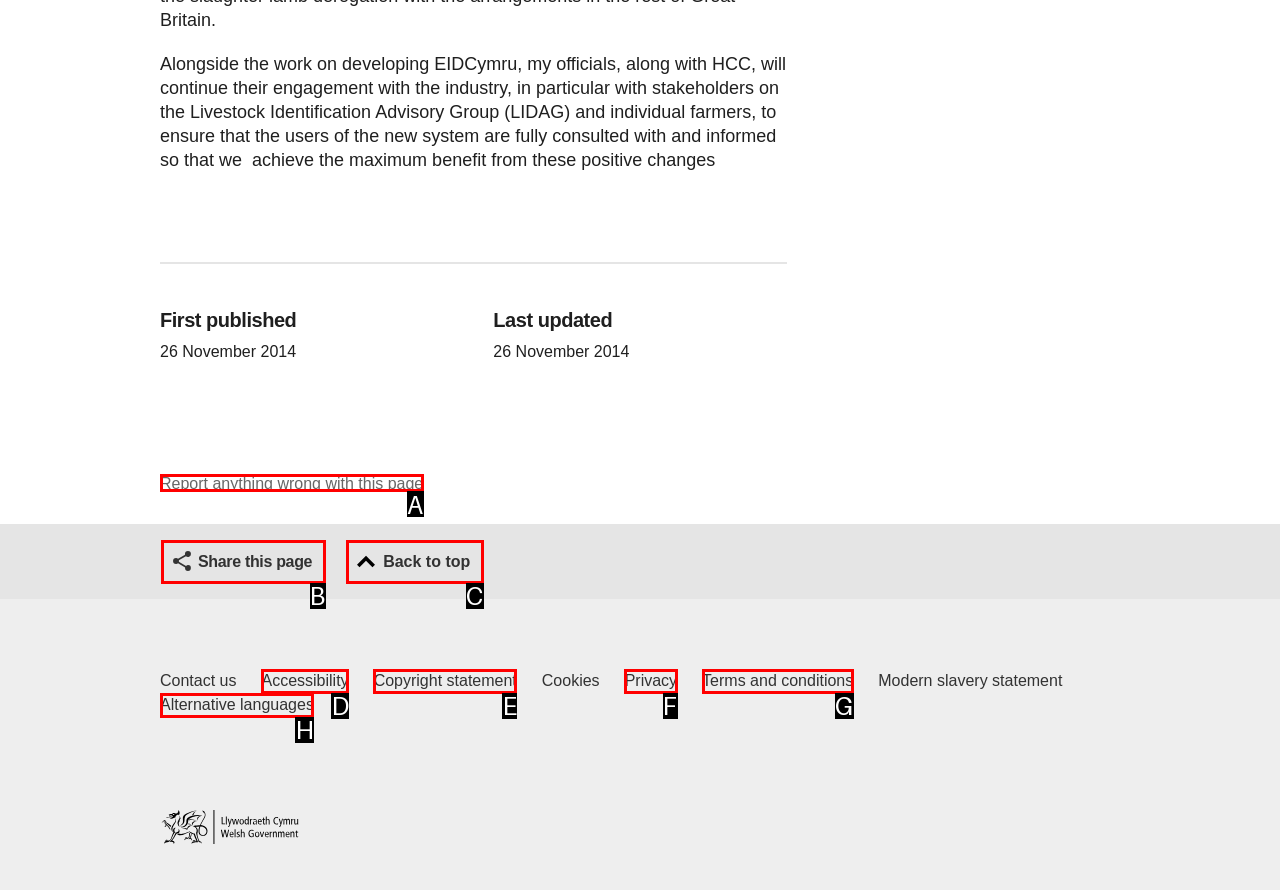Identify the letter that best matches this UI element description: alt="Pinterest" title="Pinterest"
Answer with the letter from the given options.

None